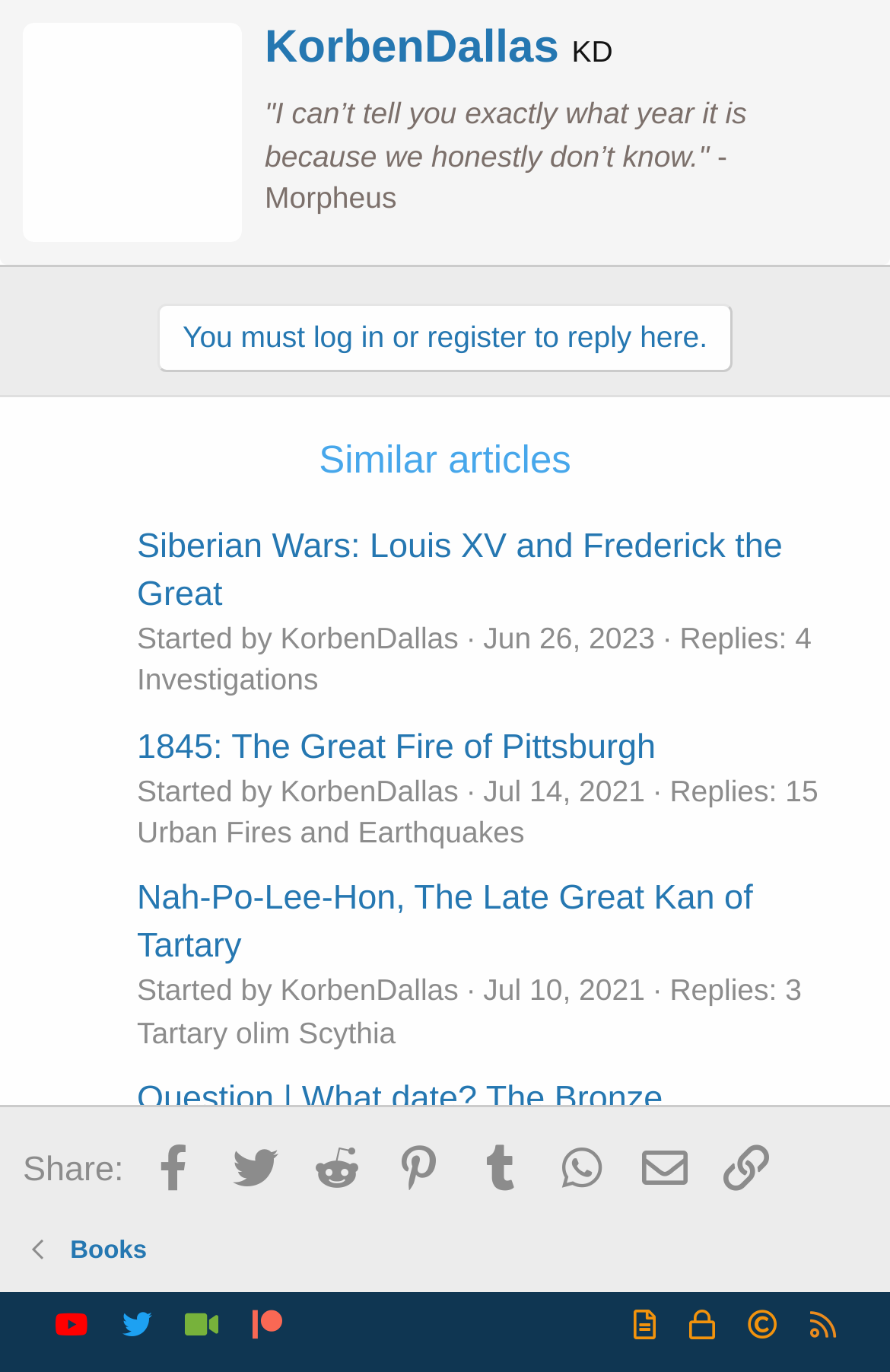Who is the author of the article?
Using the visual information, answer the question in a single word or phrase.

KorbenDallas